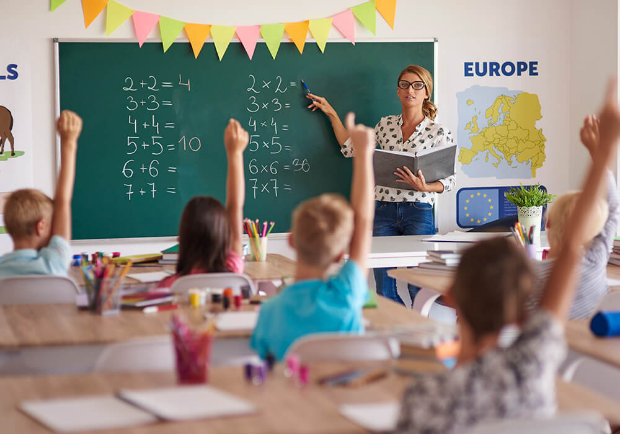What are the students doing?
Refer to the image and answer the question using a single word or phrase.

Raising their hands